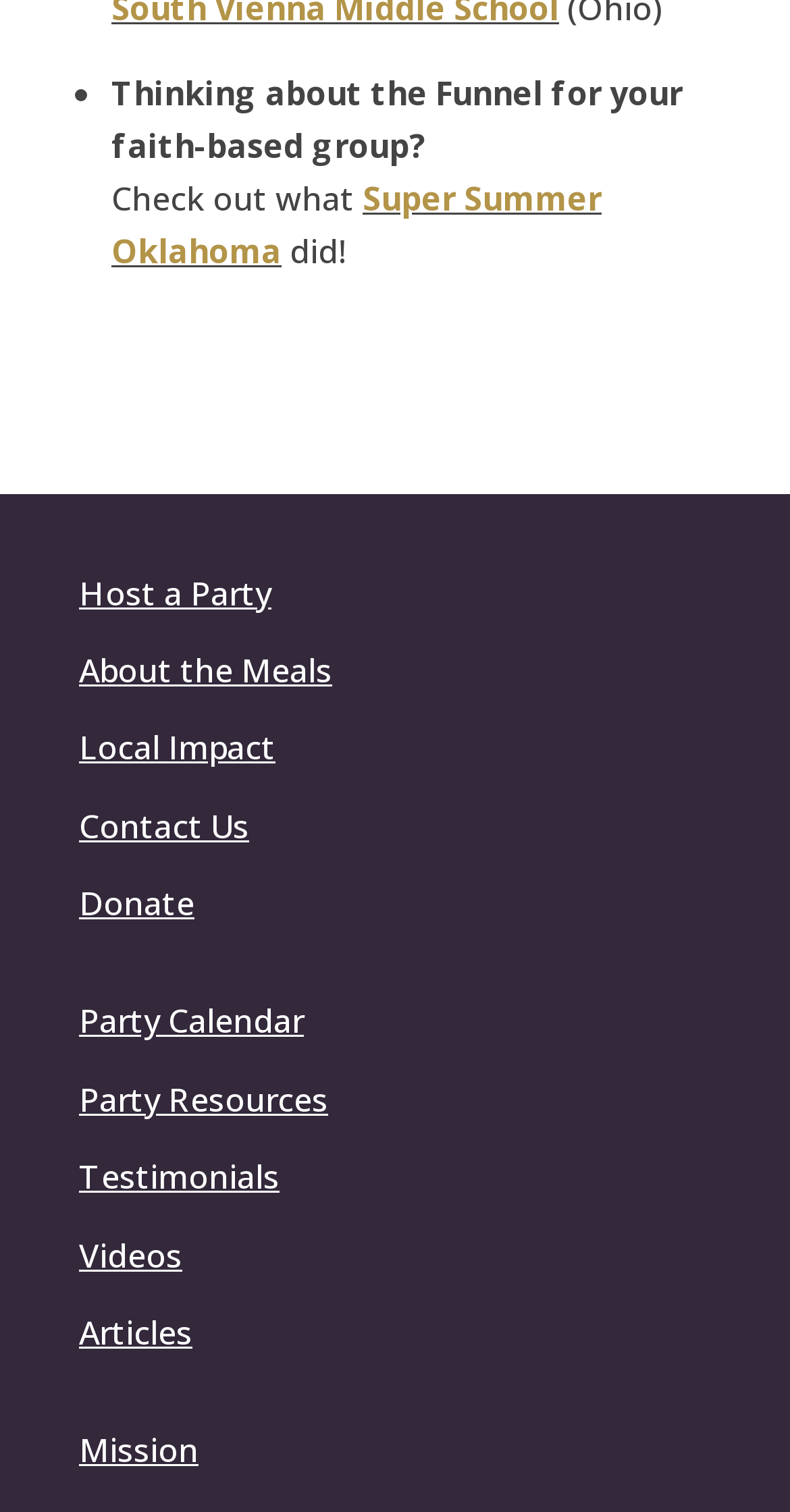Please identify the bounding box coordinates of the clickable area that will allow you to execute the instruction: "Learn about the meals".

[0.1, 0.428, 0.421, 0.458]